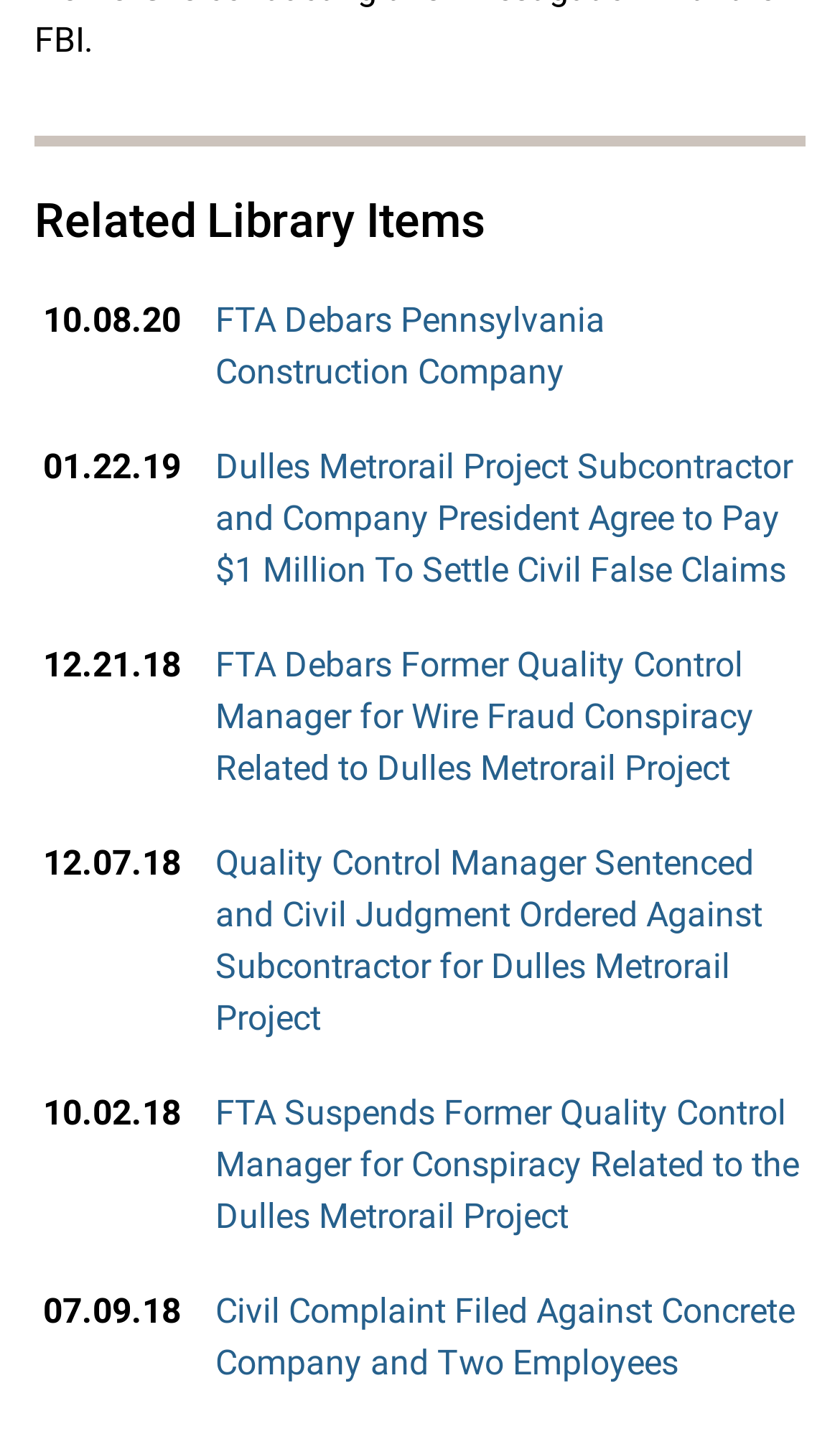What is the earliest date of a library item?
Refer to the image and give a detailed response to the question.

I looked at the time elements with StaticText children, which represent the dates of the library items. The earliest date is 10.08.20, which is the first time element.